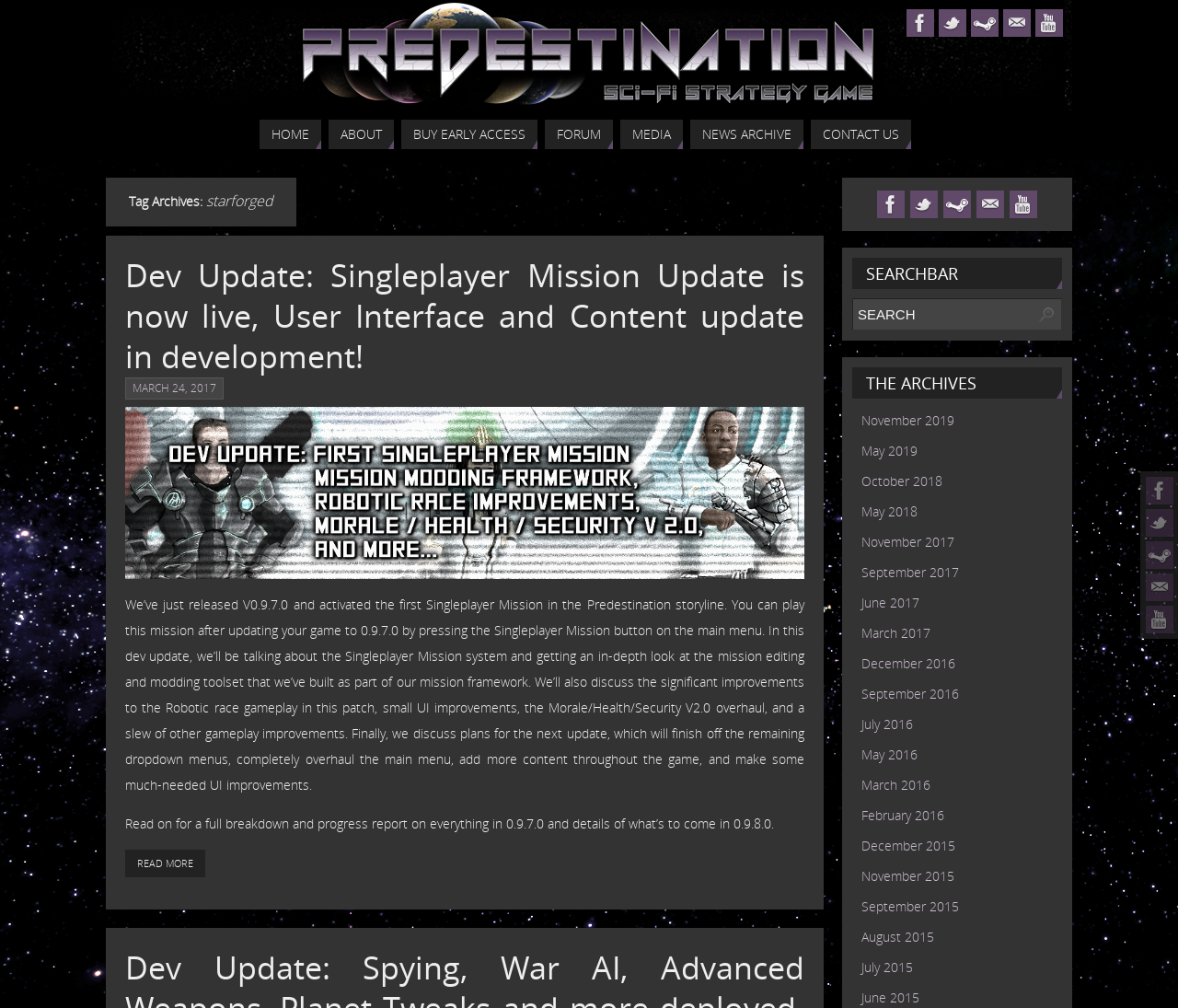Please find the bounding box coordinates of the element's region to be clicked to carry out this instruction: "Click on the Facebook link".

[0.973, 0.473, 0.996, 0.5]